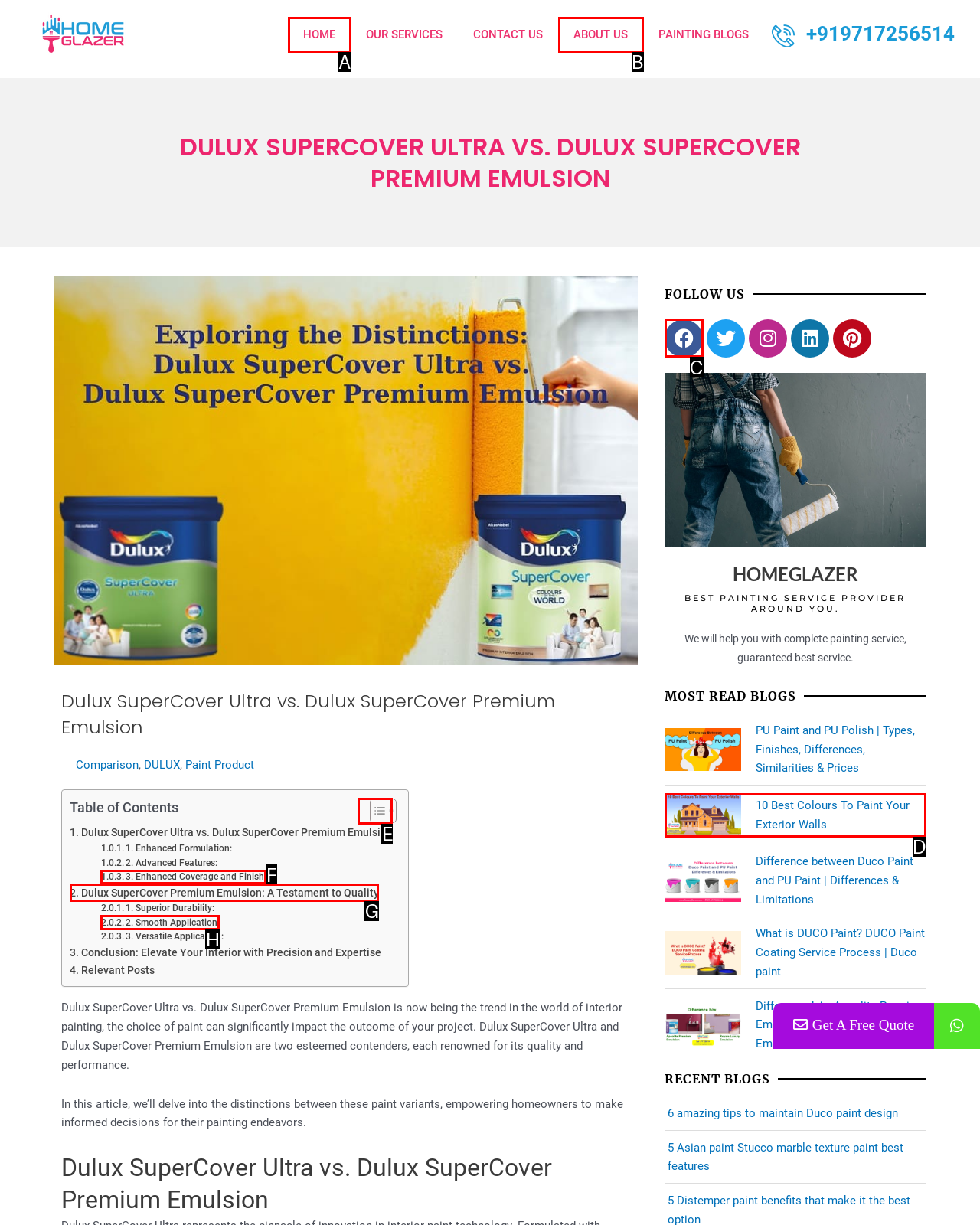From the options shown, which one fits the description: Search? Respond with the appropriate letter.

None